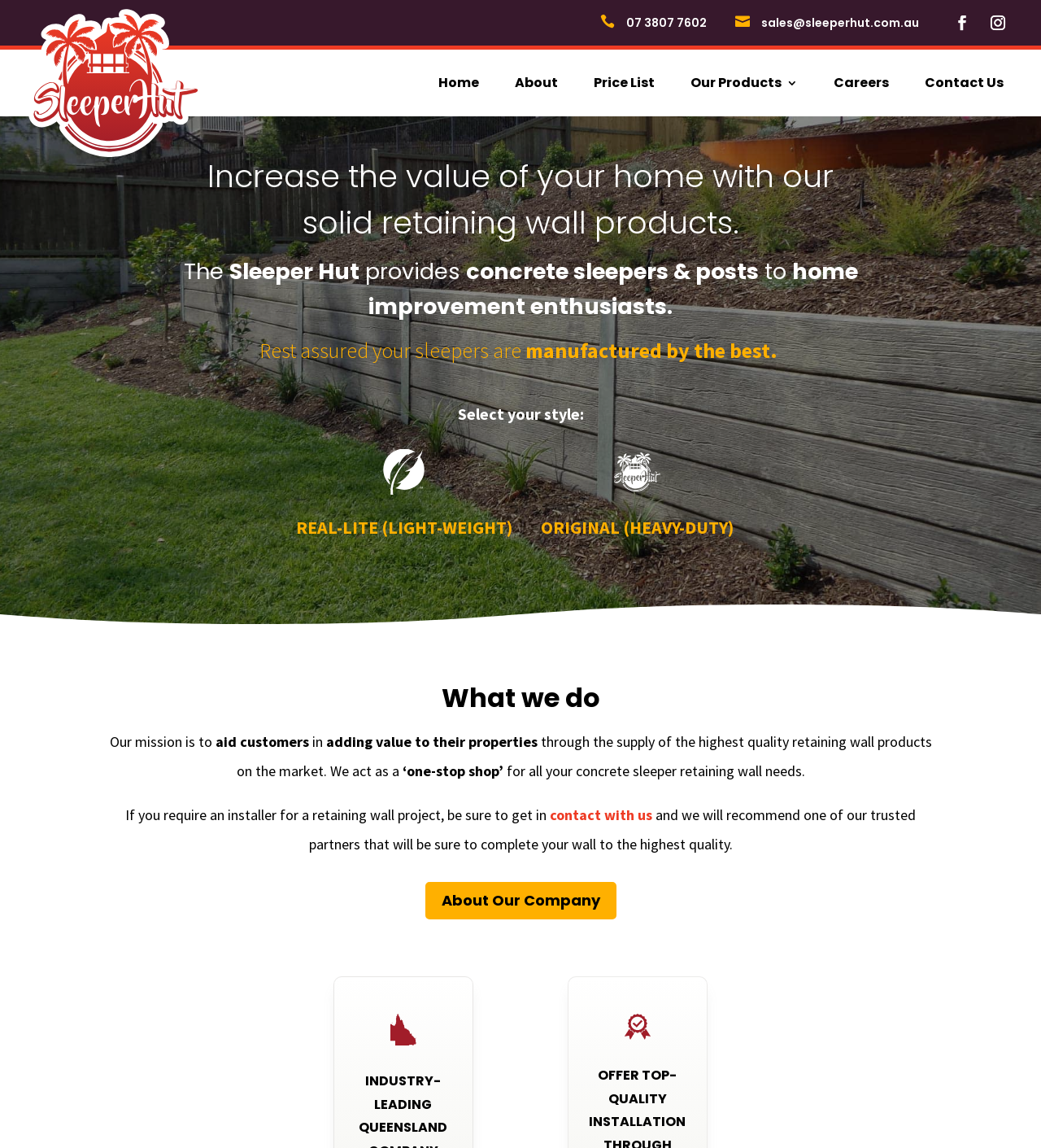Can you find the bounding box coordinates of the area I should click to execute the following instruction: "Select the REAL-LITE option"?

[0.284, 0.449, 0.492, 0.469]